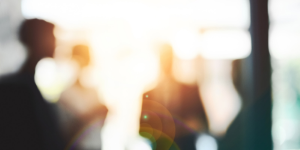What is the lighting in the office setting?
Answer the question with as much detail as you can, using the image as a reference.

The warm, ambient light filters through the office setting, adding a dynamic glow to the scene, which suggests a busy and vibrant workplace.